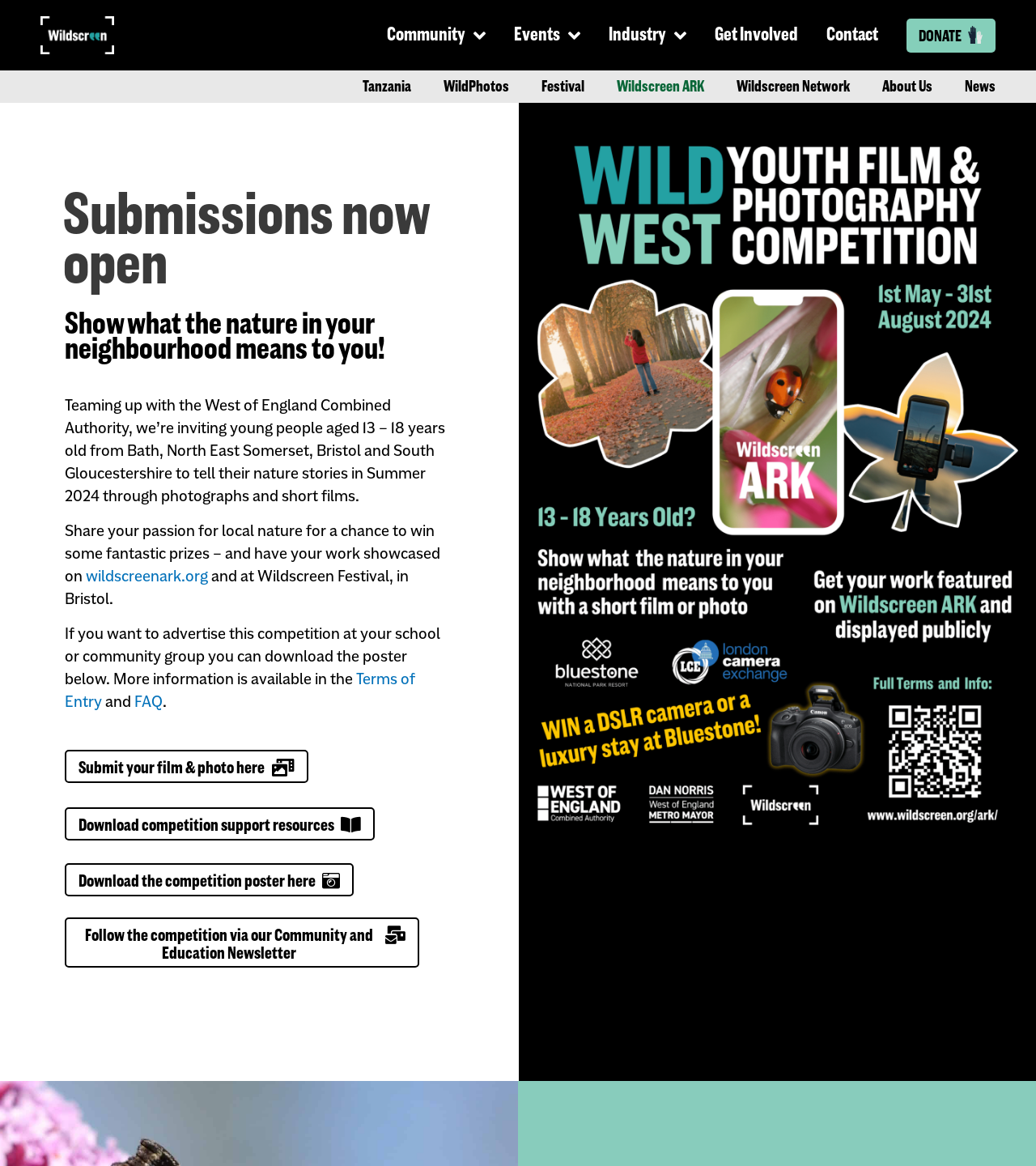Please locate the UI element described by "Download competition support resources" and provide its bounding box coordinates.

[0.062, 0.693, 0.362, 0.721]